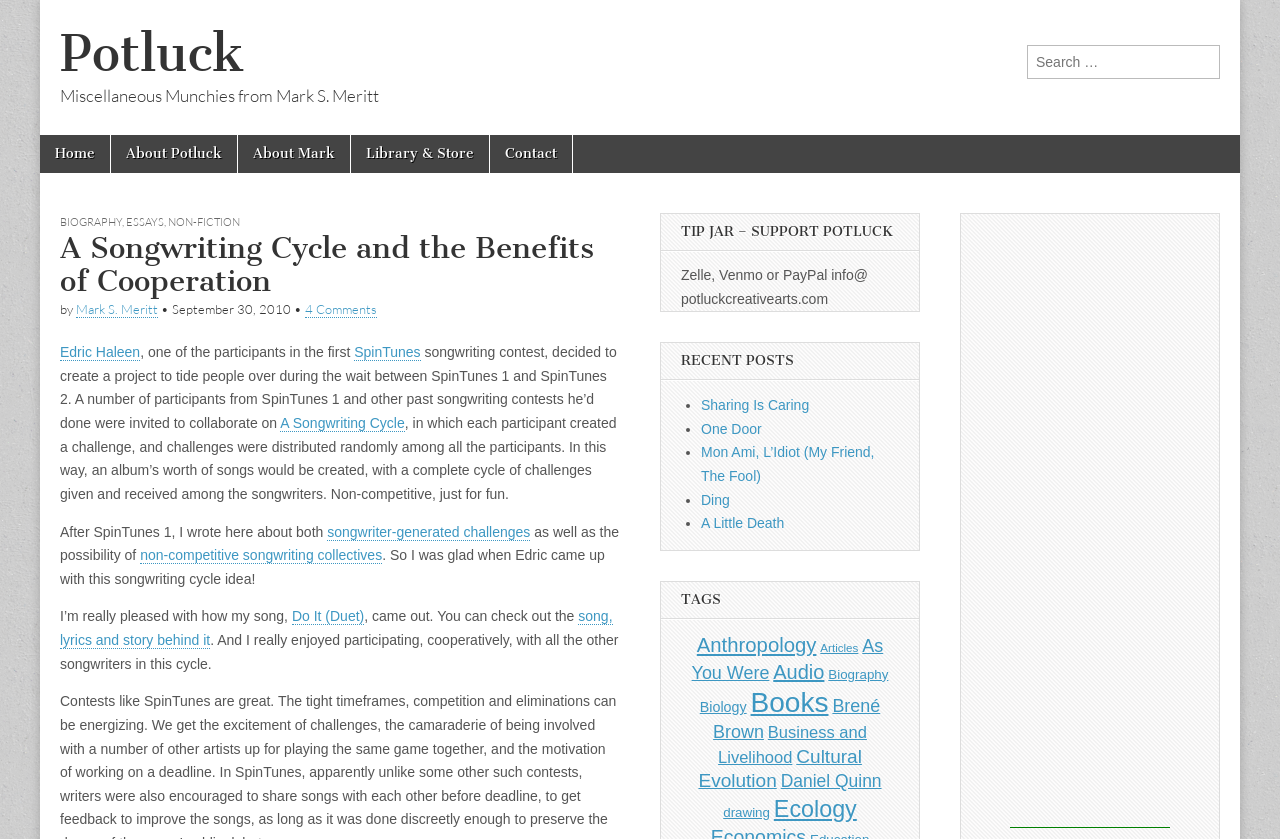Identify the webpage's primary heading and generate its text.

A Songwriting Cycle and the Benefits of Cooperation